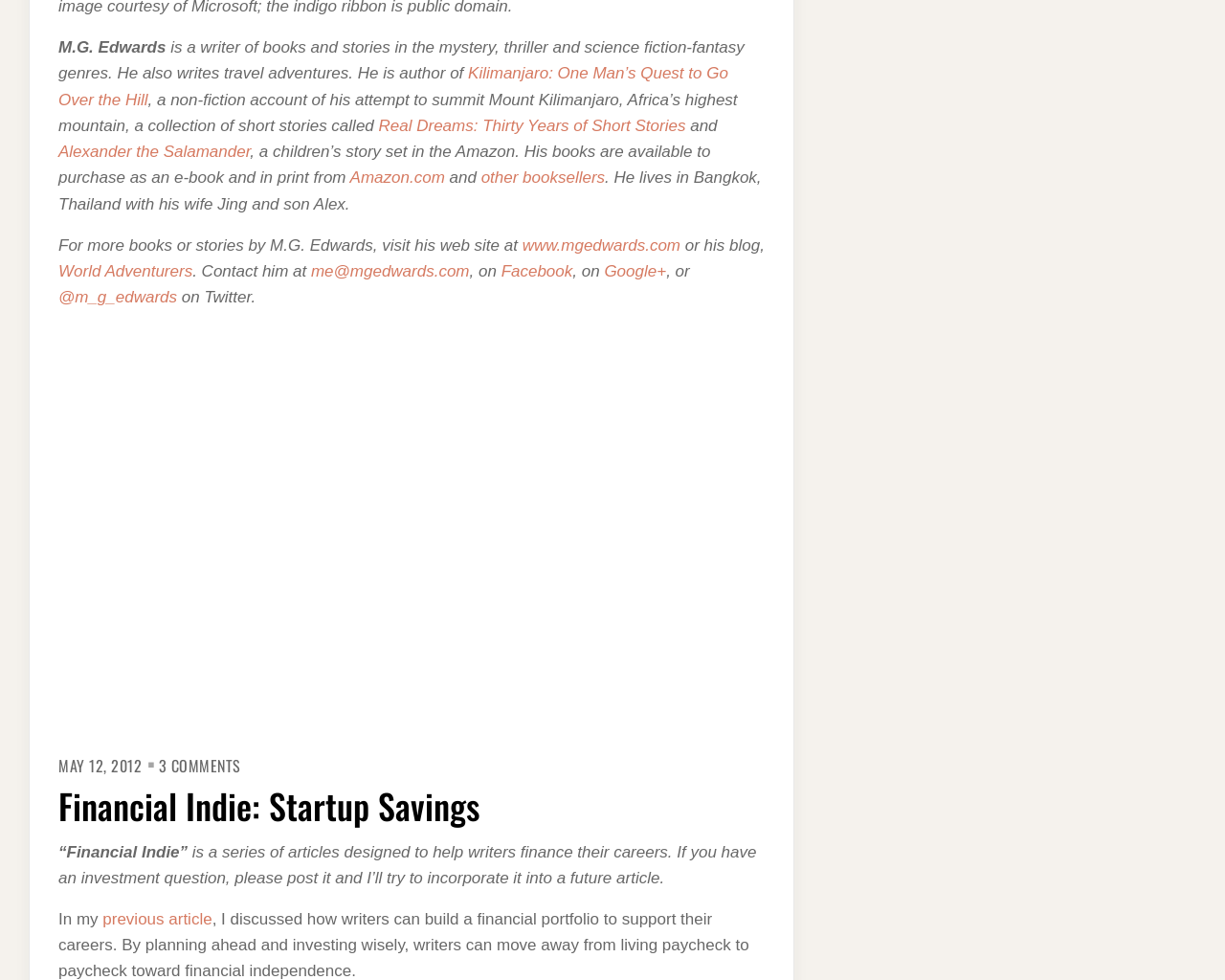Please identify the bounding box coordinates of where to click in order to follow the instruction: "check out M.G. Edwards' book Kilimanjaro: One Man’s Quest to Go Over the Hill".

[0.048, 0.066, 0.594, 0.111]